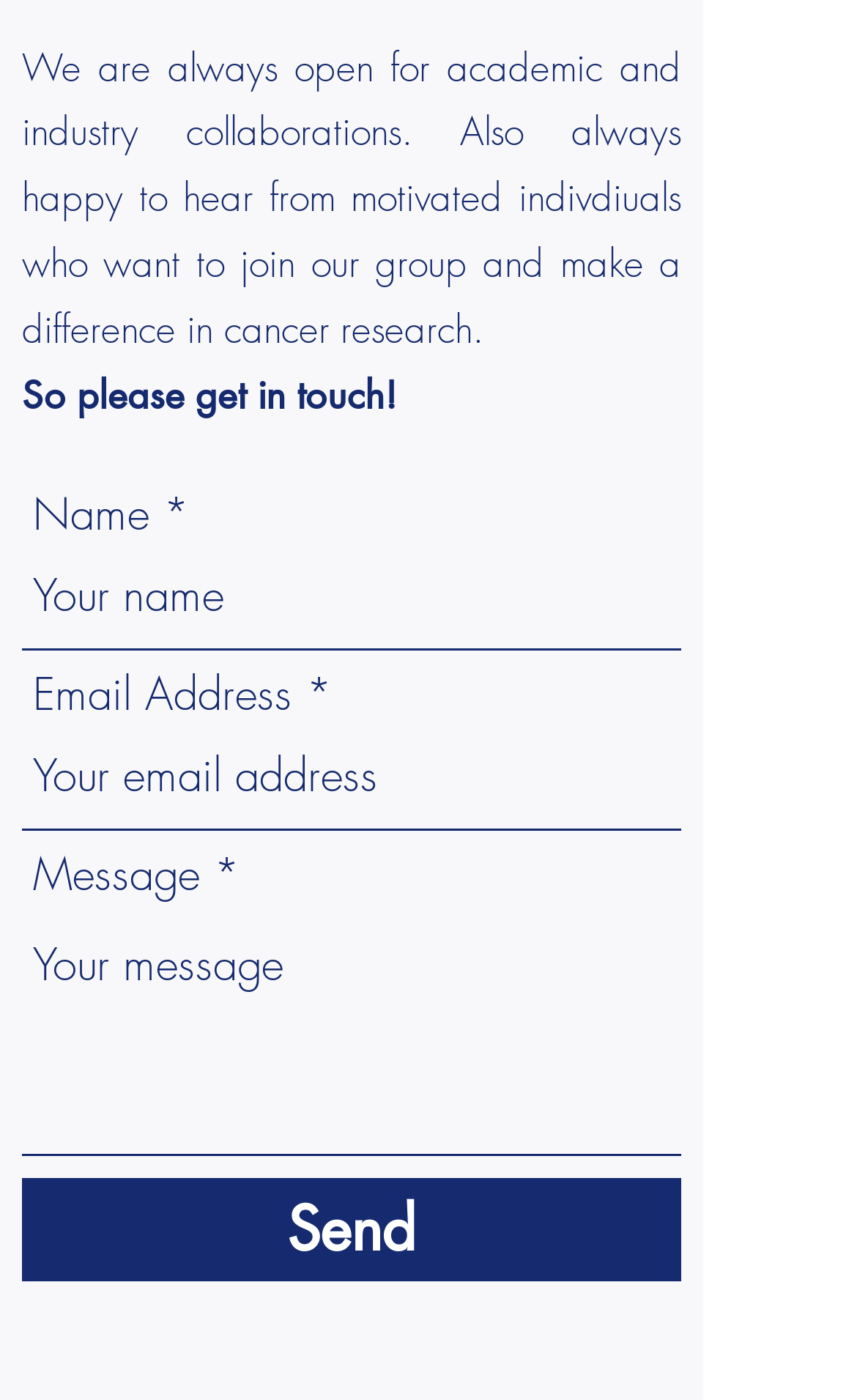For the given element description Send, determine the bounding box coordinates of the UI element. The coordinates should follow the format (top-left x, top-left y, bottom-right x, bottom-right y) and be within the range of 0 to 1.

[0.026, 0.842, 0.795, 0.915]